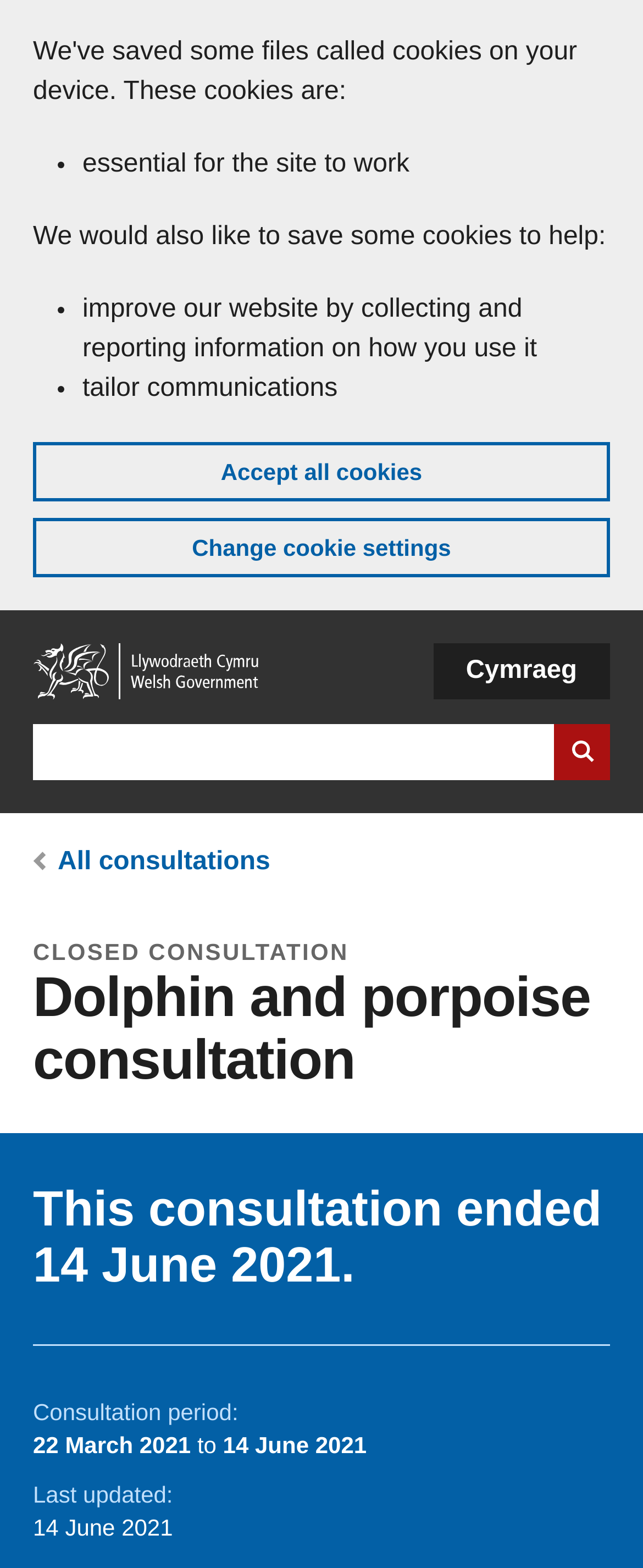Show the bounding box coordinates of the element that should be clicked to complete the task: "Skip to main content".

[0.051, 0.011, 0.103, 0.021]